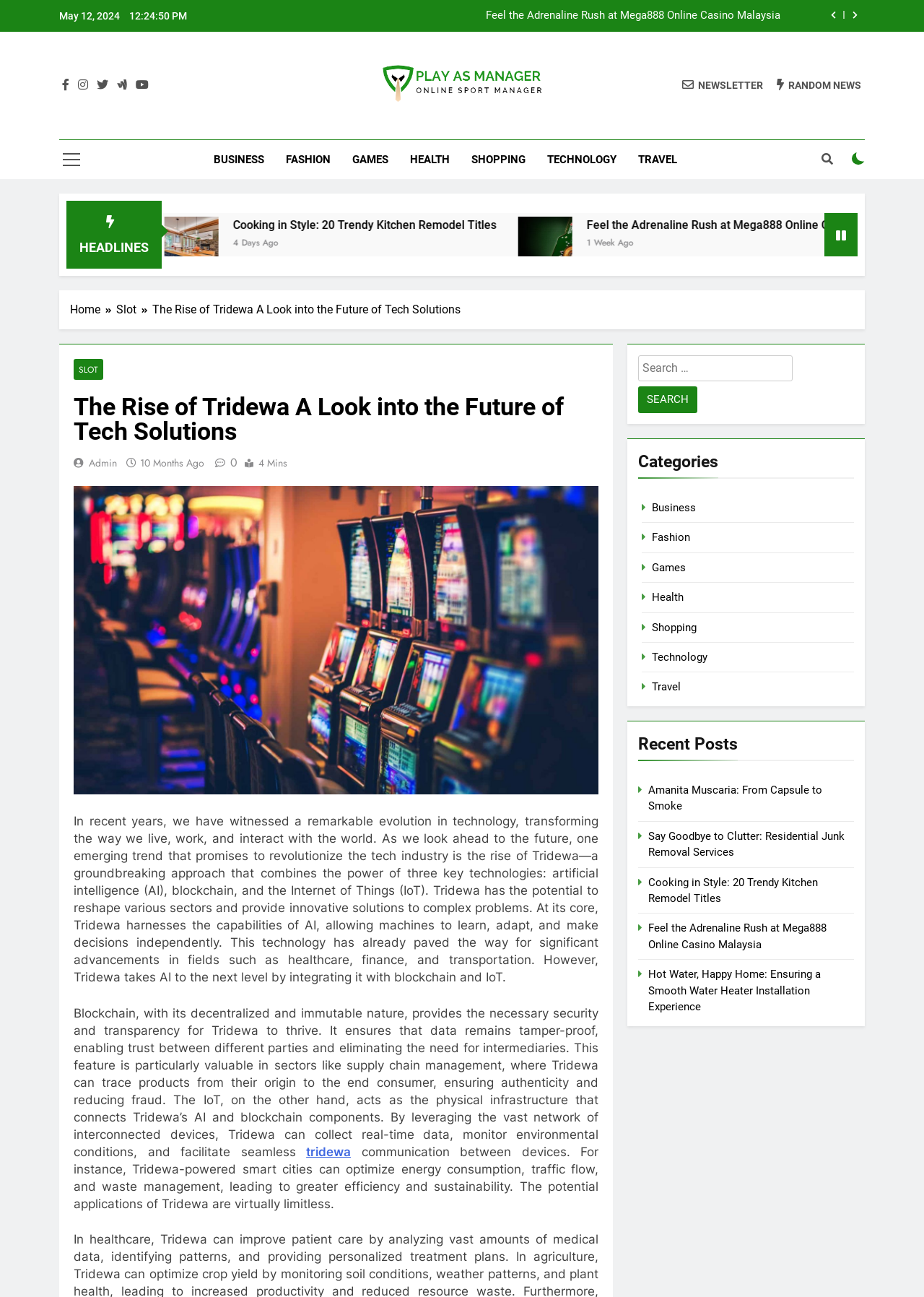Please provide the main heading of the webpage content.

The Rise of Tridewa A Look into the Future of Tech Solutions